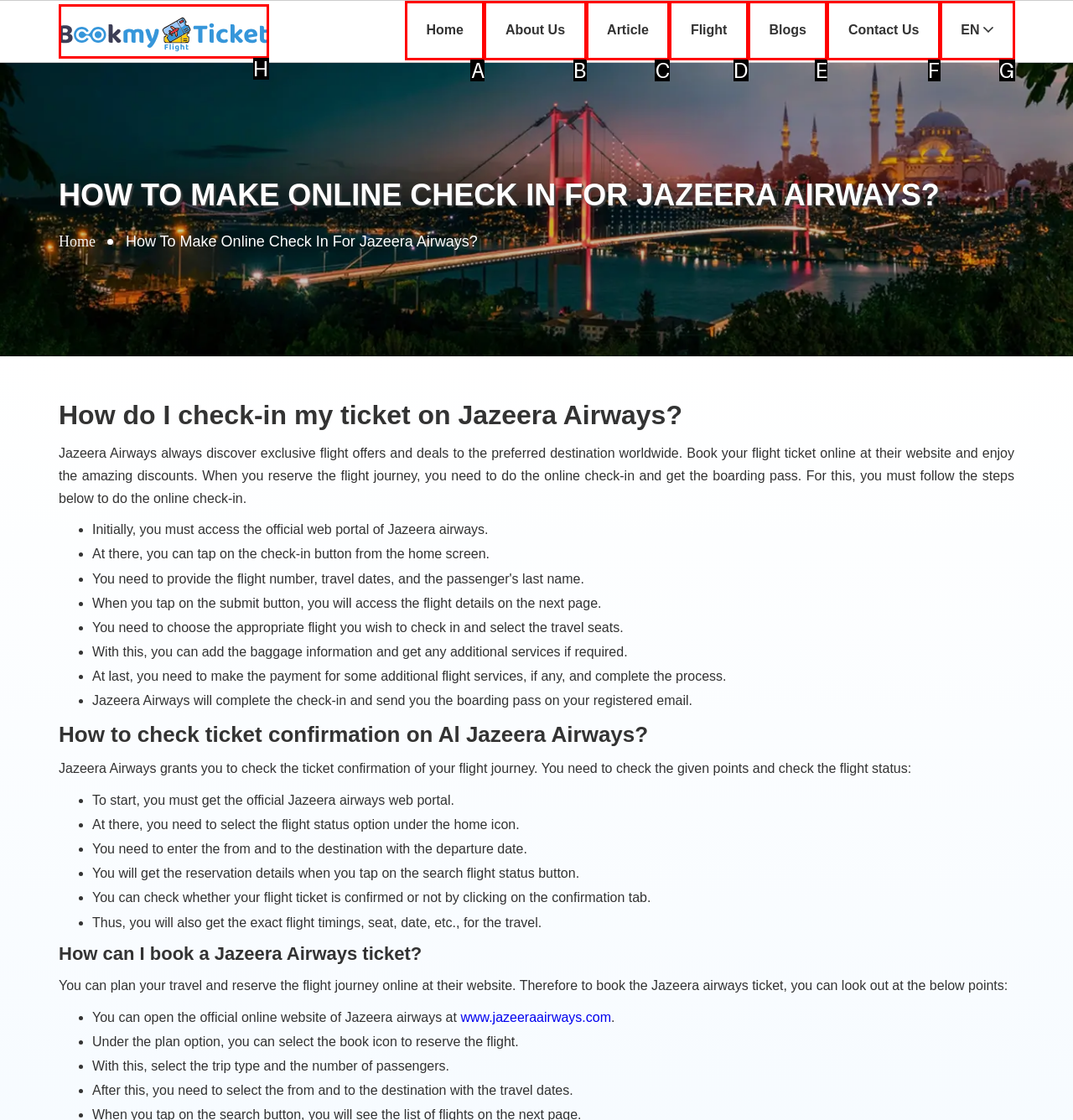Determine the letter of the UI element that will complete the task: Click on the 'bookmyflightticket' link
Reply with the corresponding letter.

H